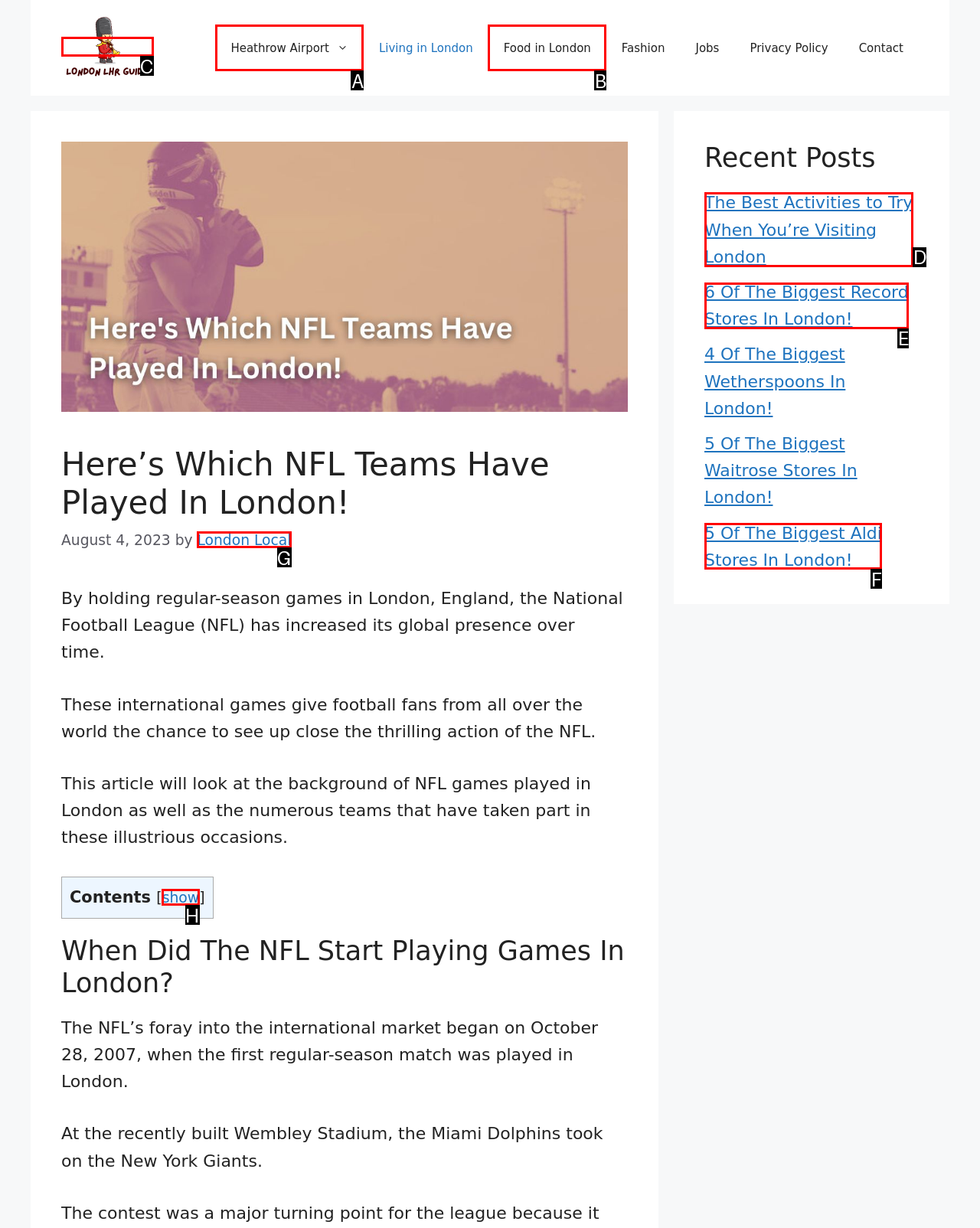Which UI element should be clicked to perform the following task: Click on the 'The Best Activities to Try When You’re Visiting London' link? Answer with the corresponding letter from the choices.

D